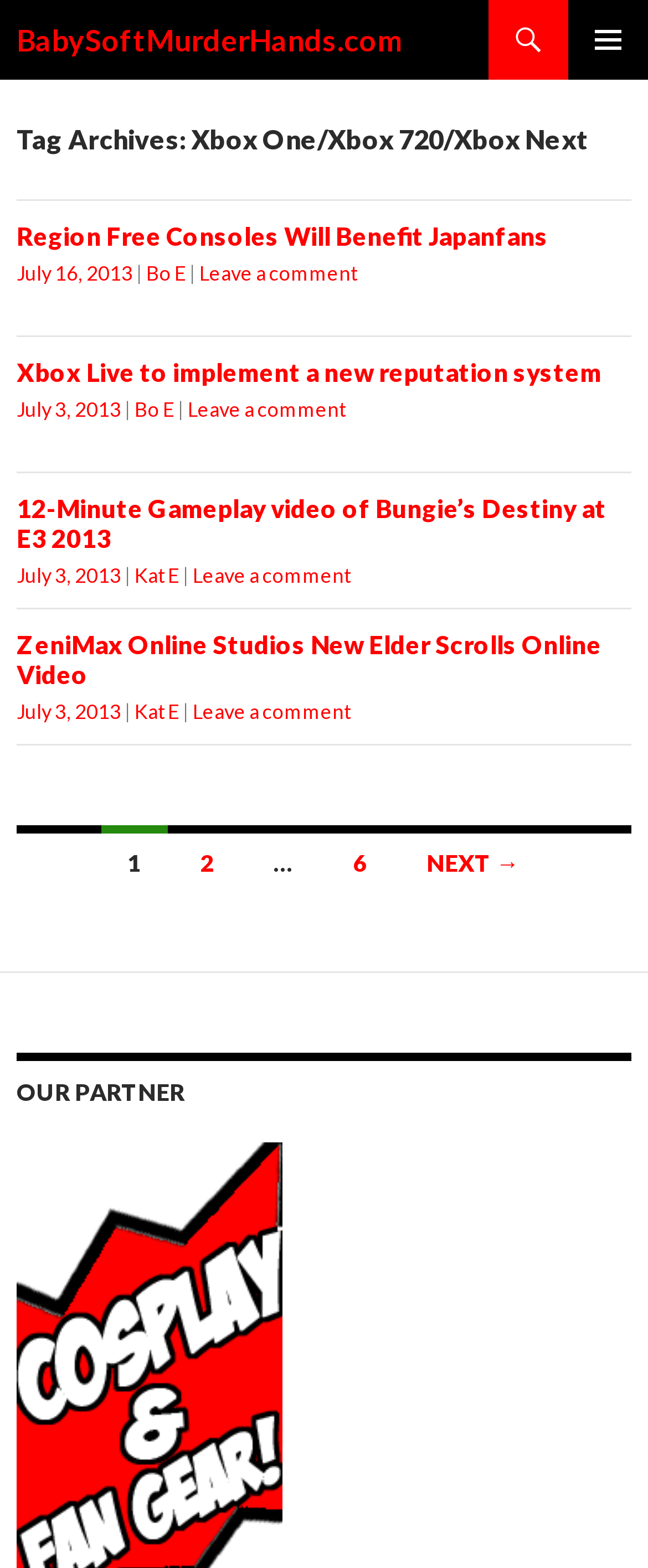Based on the description "6", find the bounding box of the specified UI element.

[0.504, 0.526, 0.606, 0.569]